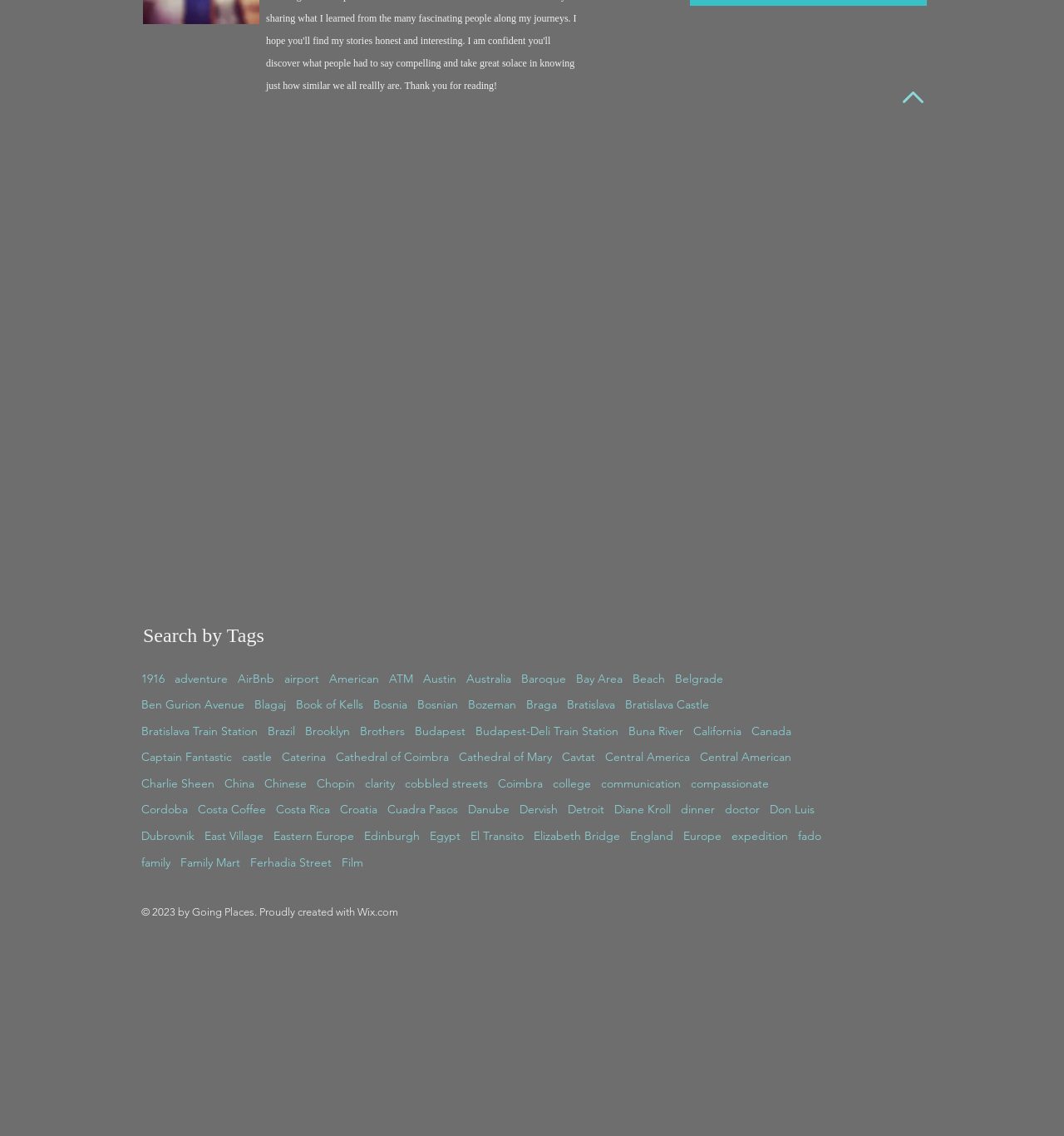Respond concisely with one word or phrase to the following query:
Can users search for content by location?

Yes